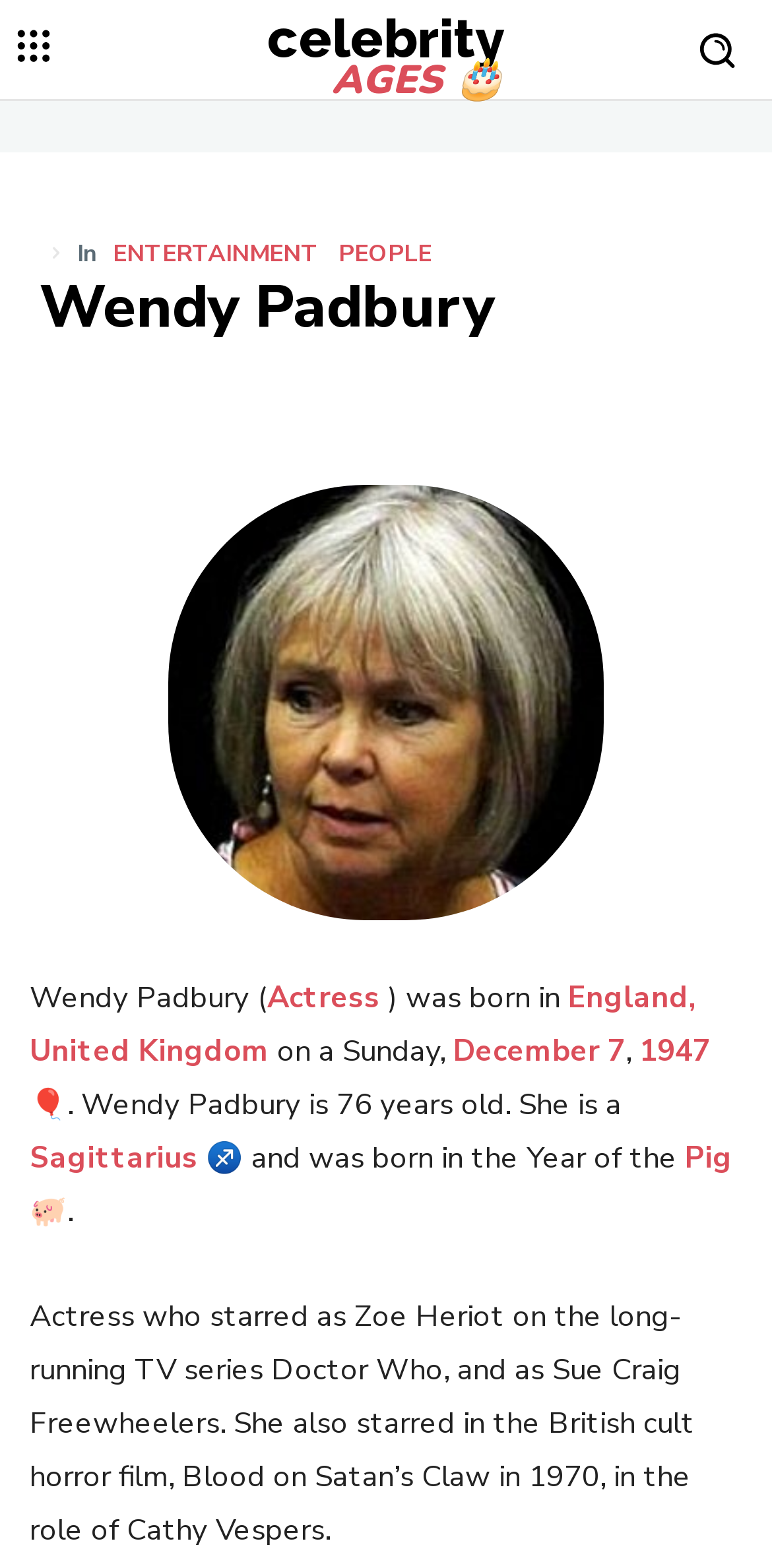What is Wendy Padbury's profession?
Examine the image and provide an in-depth answer to the question.

Based on the webpage, Wendy Padbury is described as an Actress from England, United Kingdom. This information is provided in the heading and the text that describes her life and career.